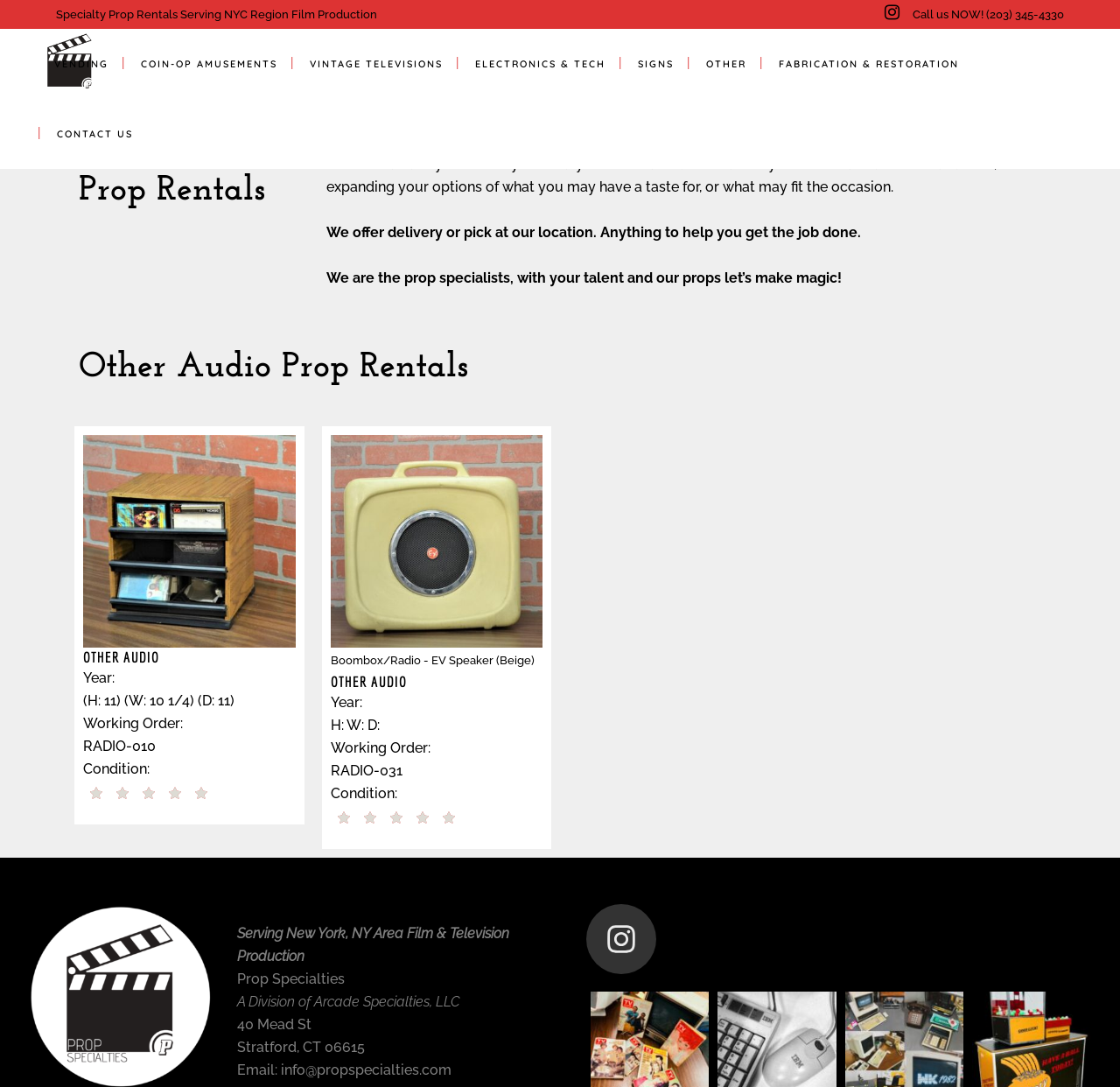What is the contact number for inquiries?
Analyze the image and deliver a detailed answer to the question.

On the top-right corner of the webpage, I can see a 'Call us NOW!' button with the contact number (203) 345-4330. This suggests that customers can call this number to inquire about prop rentals or other services offered by the company.